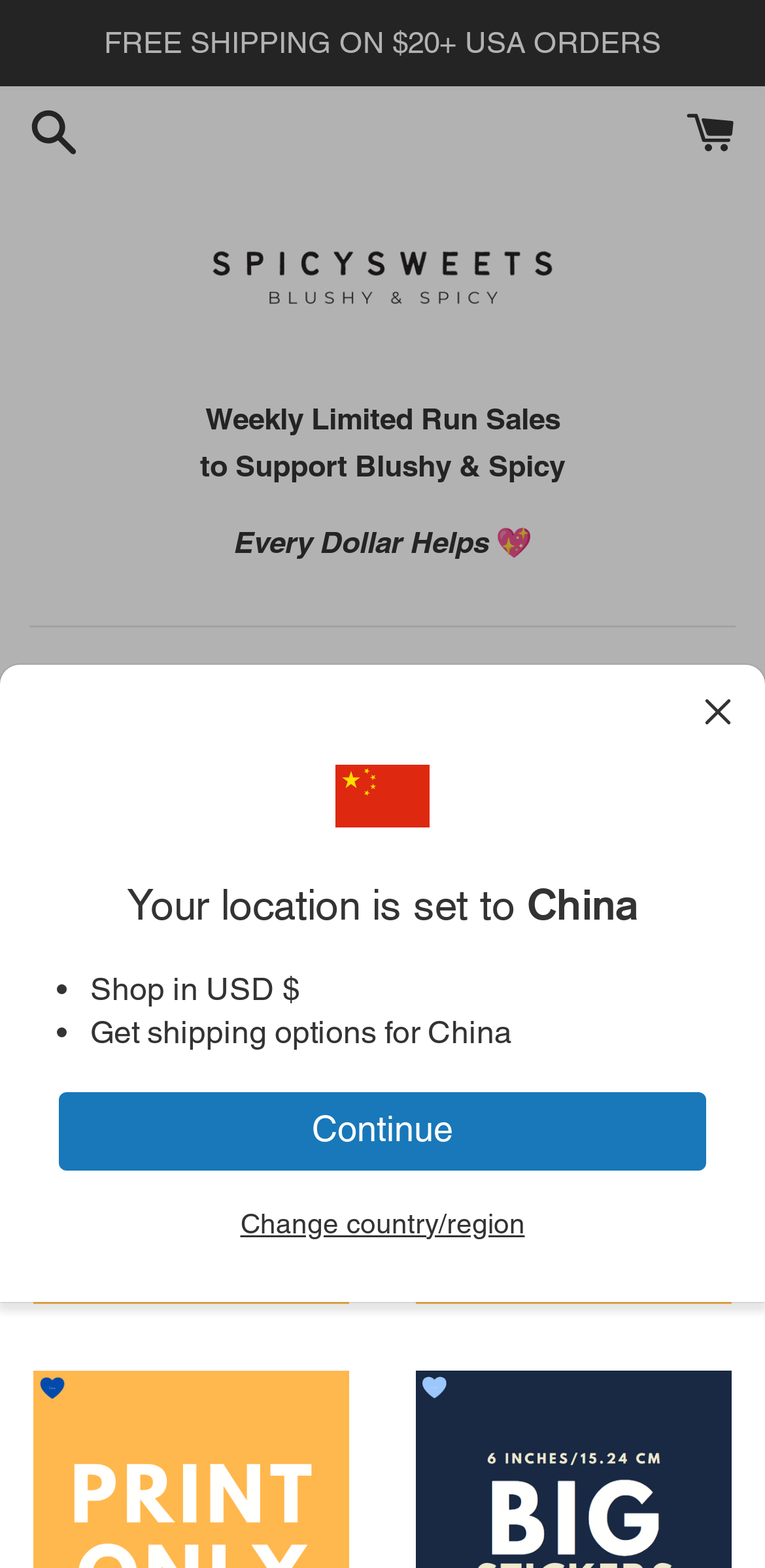Illustrate the webpage with a detailed description.

This webpage is about SpicySweets, a platform that sells limited run prints and stickers to support Blushy & Spicy. At the top of the page, there is a notification bar that informs users that their location is set to China and provides options to get shipping options or change the country/region. The notification bar also has a dismiss button on the right side.

Below the notification bar, there is a promotional message that reads "FREE SHIPPING ON $20+ USA ORDERS". On the top-left corner, there are two social media links, and on the top-right corner, there is a link to the SpicySweets website, accompanied by a logo image.

The main content of the page is divided into two sections. The first section has a heading that reads "SpicySweets" and a subheading that explains the purpose of the platform, which is to support Blushy & Spicy through limited run sales. There is also a message that reads "Every Dollar Helps" accompanied by a heart symbol.

The second section is separated from the first section by a horizontal separator line. It has a heading that reads "This Week's Limited Run Sale!" and features two links, one on the left side and one on the right side, that likely lead to the limited run sale products. There is also a menu button on the top-right side of this section that has a popup menu.

Overall, the webpage has a simple and clean design, with a focus on promoting the limited run sales and providing easy navigation to the products.